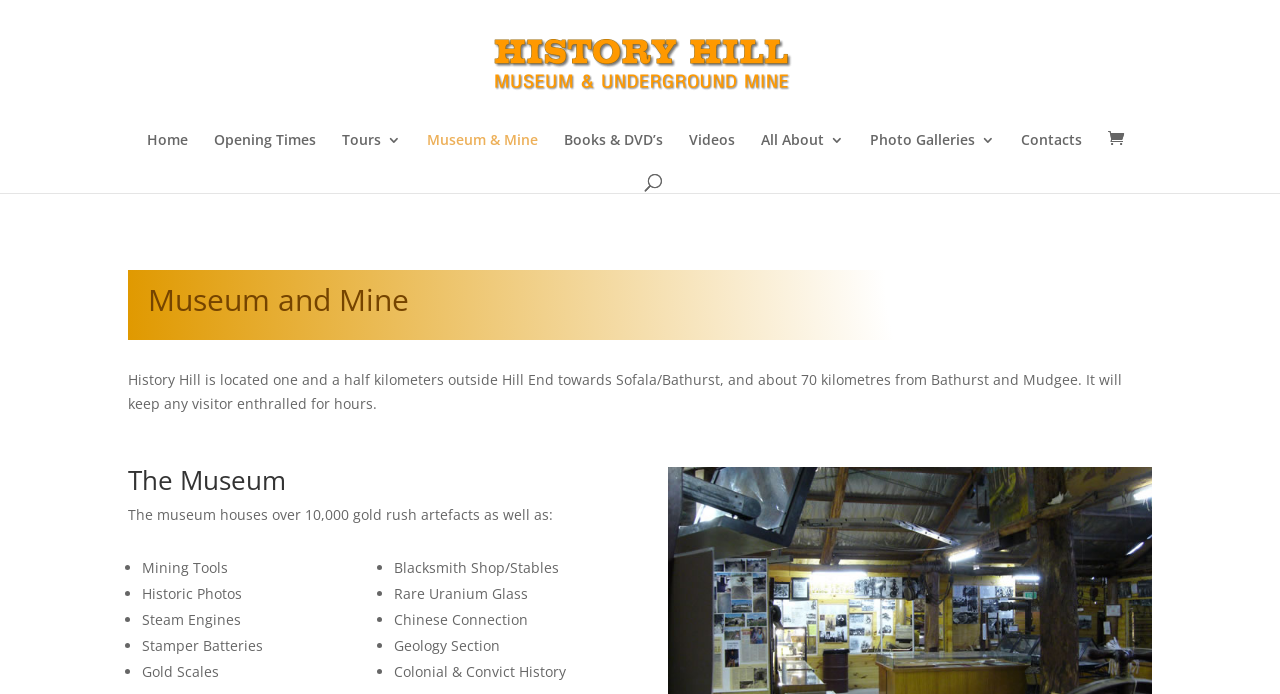What is one of the exhibits in the museum?
Please utilize the information in the image to give a detailed response to the question.

The ListMarker '•' and the StaticText 'Mining Tools' together indicate that Mining Tools is one of the exhibits in the museum. This can be found in the section describing the contents of the museum.